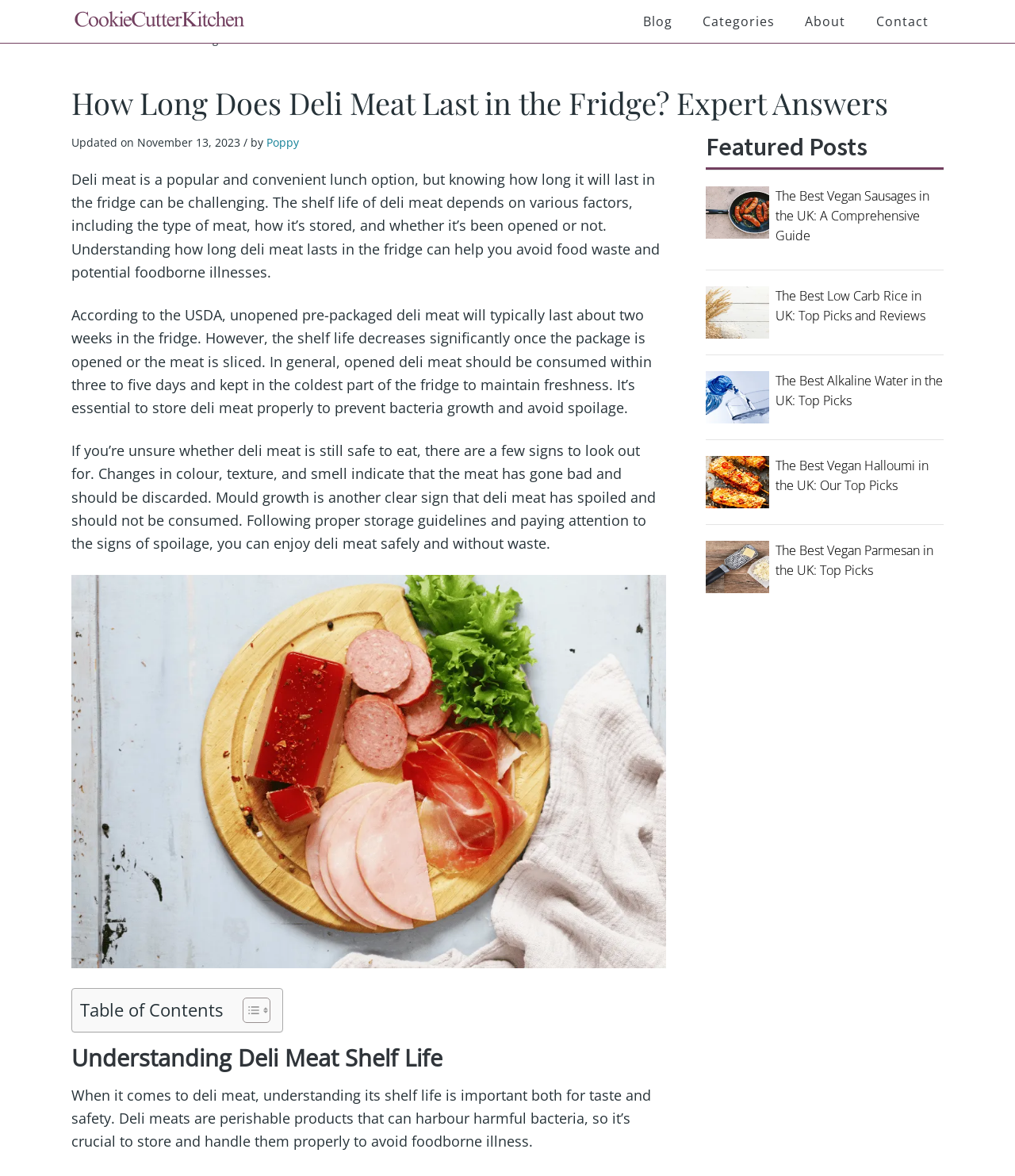Please find the main title text of this webpage.

How Long Does Deli Meat Last in the Fridge? Expert Answers